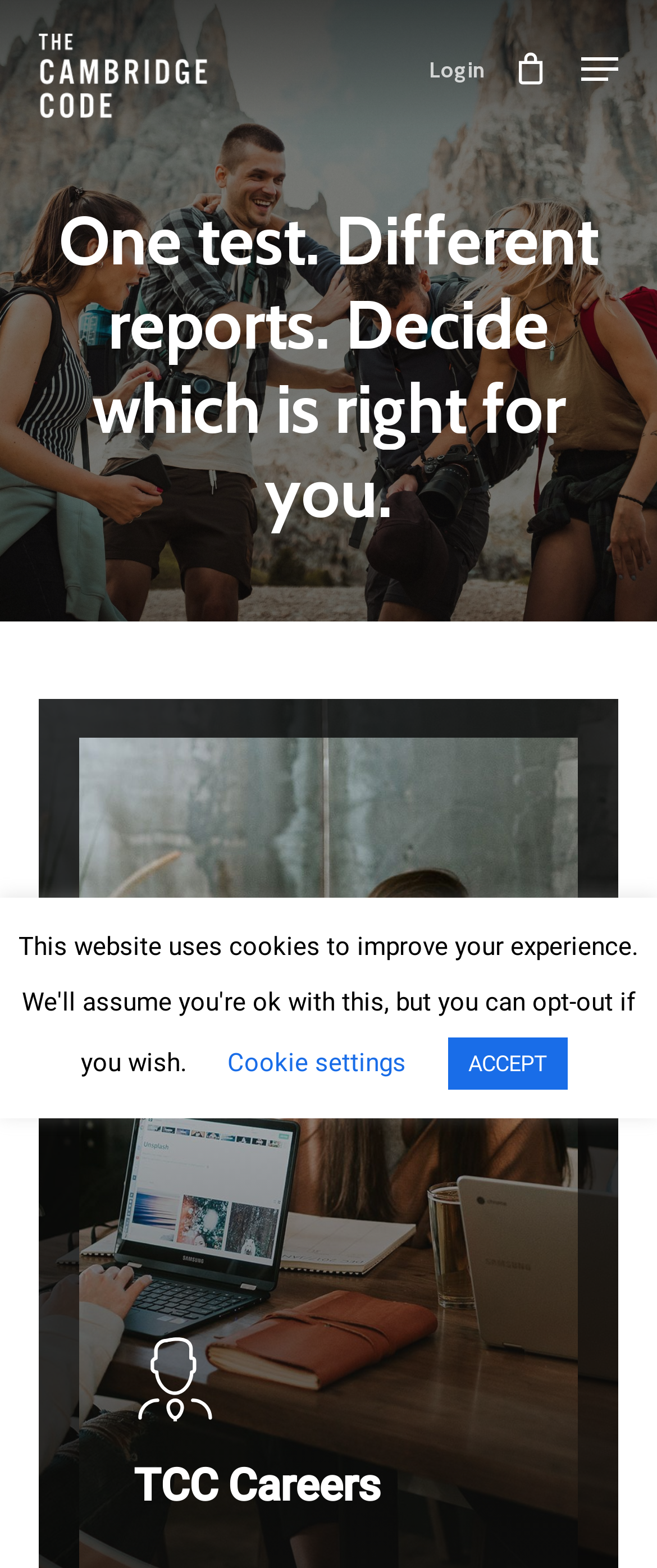From the webpage screenshot, identify the region described by alt="The Cambridge Code". Provide the bounding box coordinates as (top-left x, top-left y, bottom-right x, bottom-right y), with each value being a floating point number between 0 and 1.

[0.06, 0.021, 0.76, 0.068]